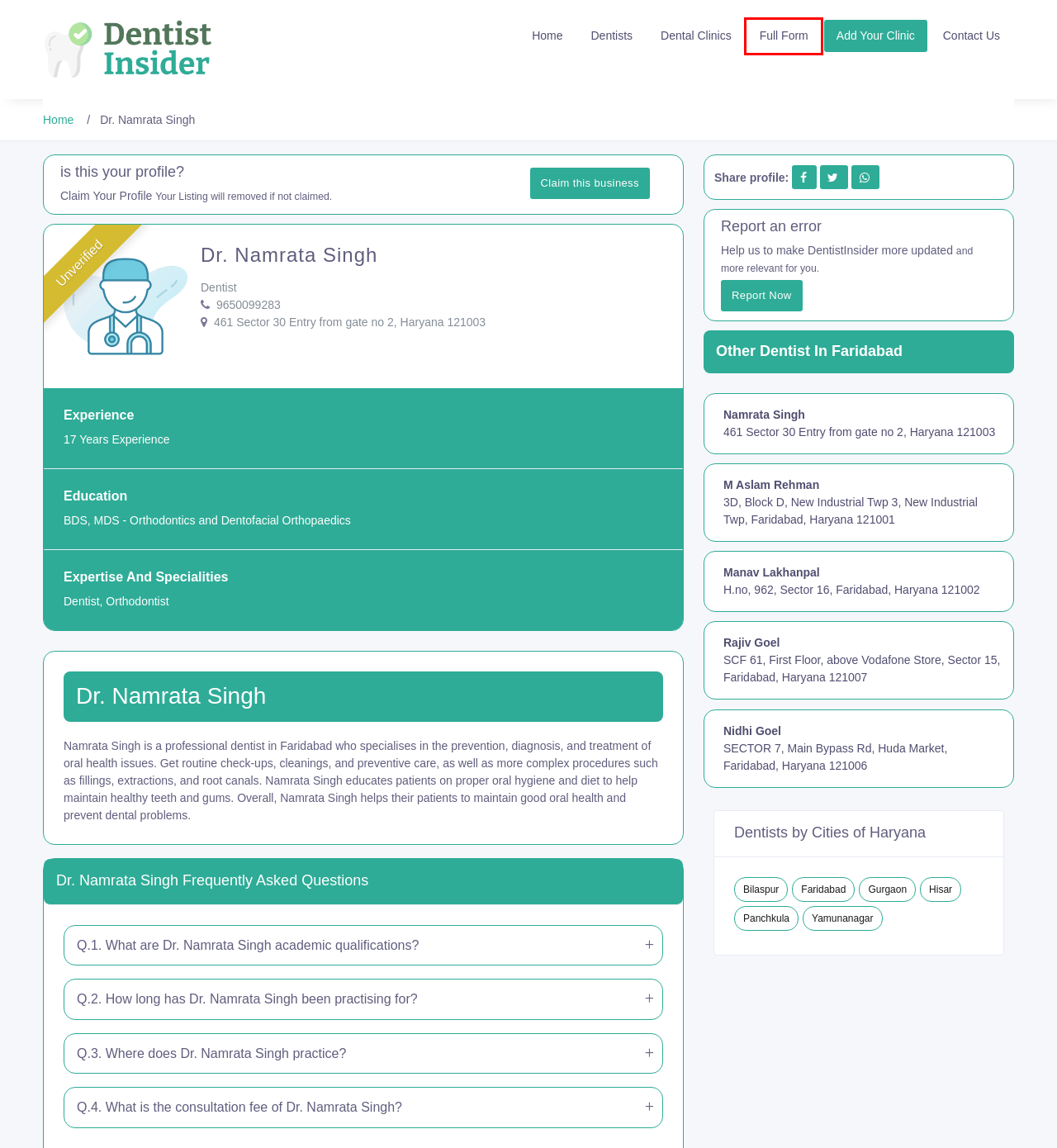After examining the screenshot of a webpage with a red bounding box, choose the most accurate webpage description that corresponds to the new page after clicking the element inside the red box. Here are the candidates:
A. Dr. Nidhi Goel Dentist in Faridabad - Contact Number, Address, Feedbacks
B. Best Dentists in Hisar 2024 - Hisar Dentist Directory
C. Dr. Rajiv Goel Dentist in Faridabad - Contact Number, Address, Feedbacks
D. Full Form in Dentistry | List of A To Z Full Forms in Dental
E. Best Dentists in Gurgaon 2024 - Gurgaon Dentist Directory
F. Dr. M Aslam Rehman Dentist in Faridabad - Contact Number, Address, Feedbacks
G. Best Dentists in Panchkula 2024 - Panchkula Dentist Directory
H. Dr. Manav Lakhanpal Dentist in Faridabad - Contact Number, Address, Feedbacks

D